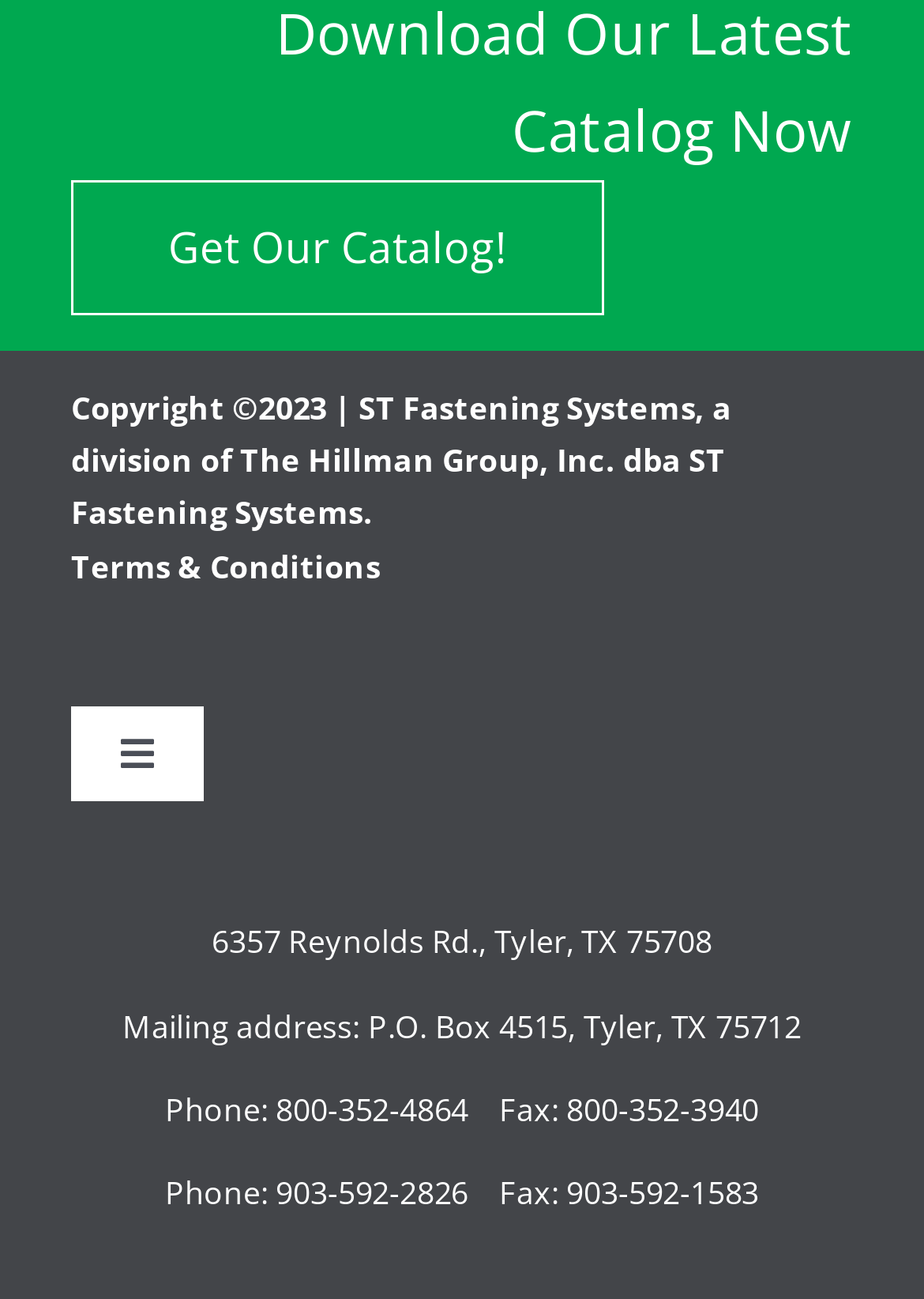Using the provided description Toggle Navigation, find the bounding box coordinates for the UI element. Provide the coordinates in (top-left x, top-left y, bottom-right x, bottom-right y) format, ensuring all values are between 0 and 1.

[0.077, 0.544, 0.22, 0.617]